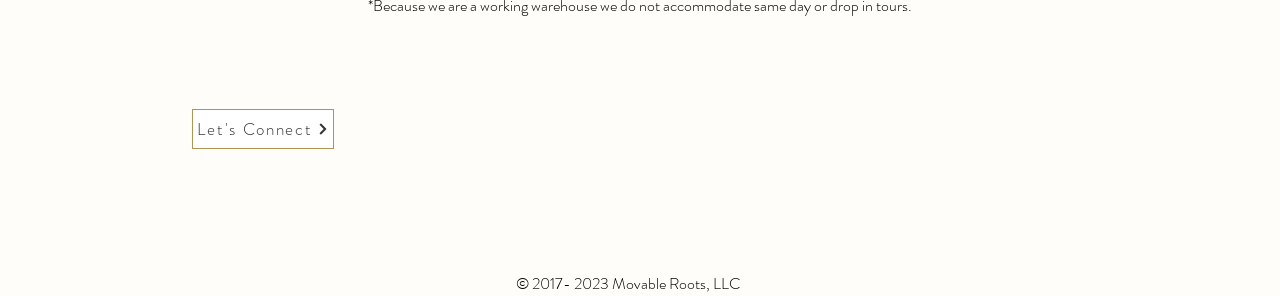Provide a short, one-word or phrase answer to the question below:
What is the copyright information at the bottom of the webpage?

2017-2023 Movable Roots, LLC